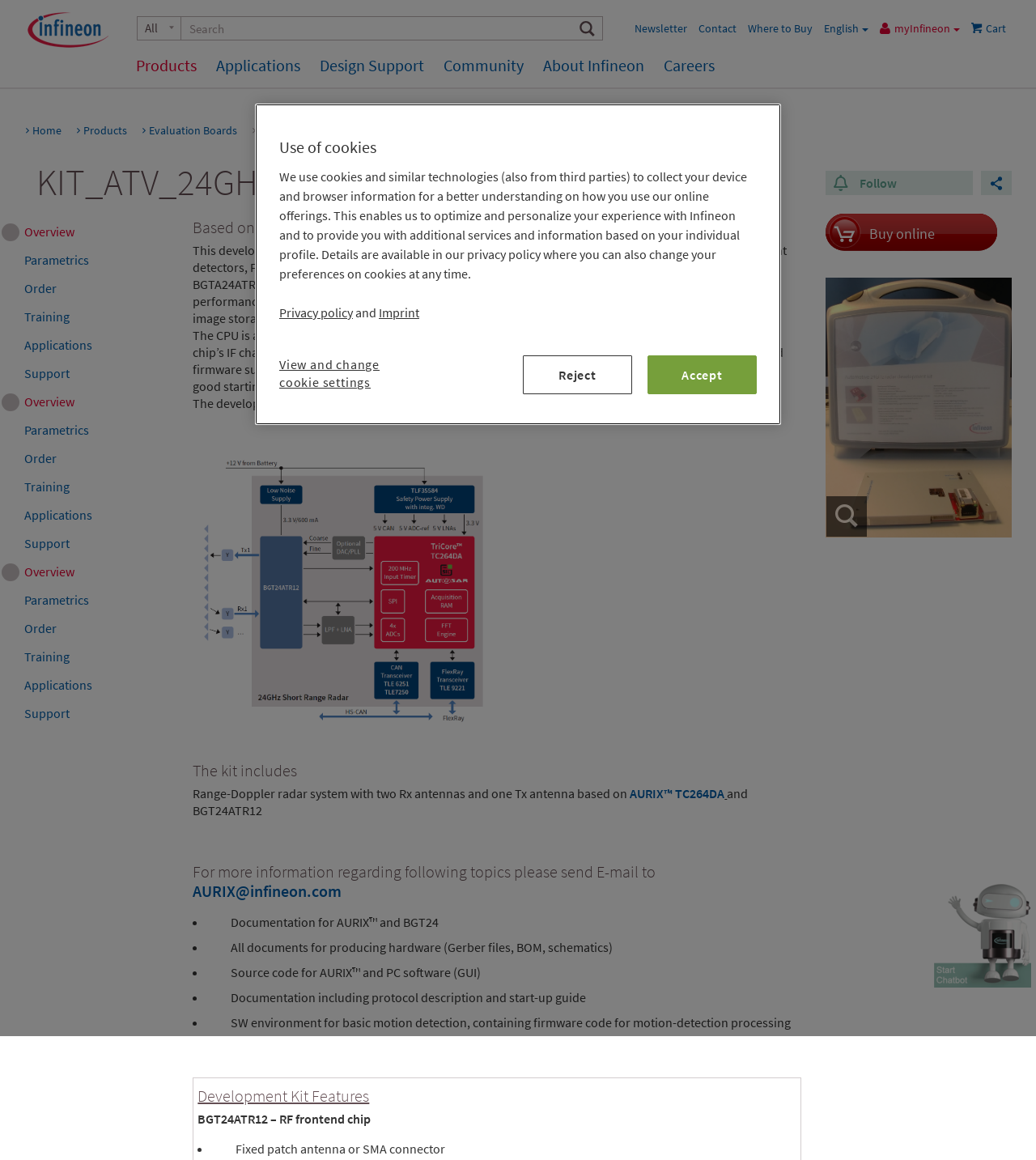Please give a short response to the question using one word or a phrase:
What is the name of the radar microcontroller family?

AURIX